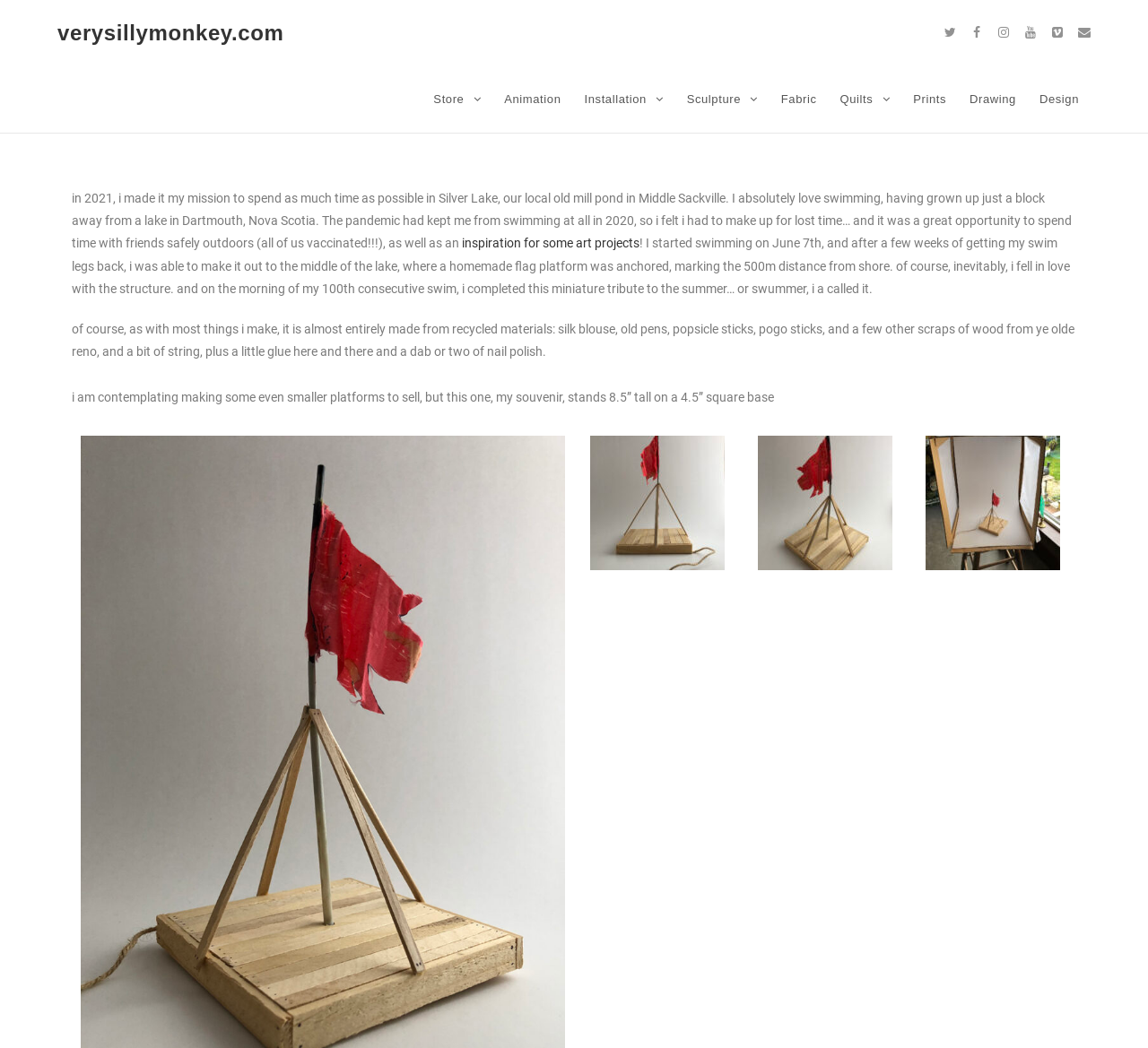Determine the bounding box coordinates for the clickable element required to fulfill the instruction: "Explore the 'Quilts' section". Provide the coordinates as four float numbers between 0 and 1, i.e., [left, top, right, bottom].

[0.722, 0.063, 0.785, 0.127]